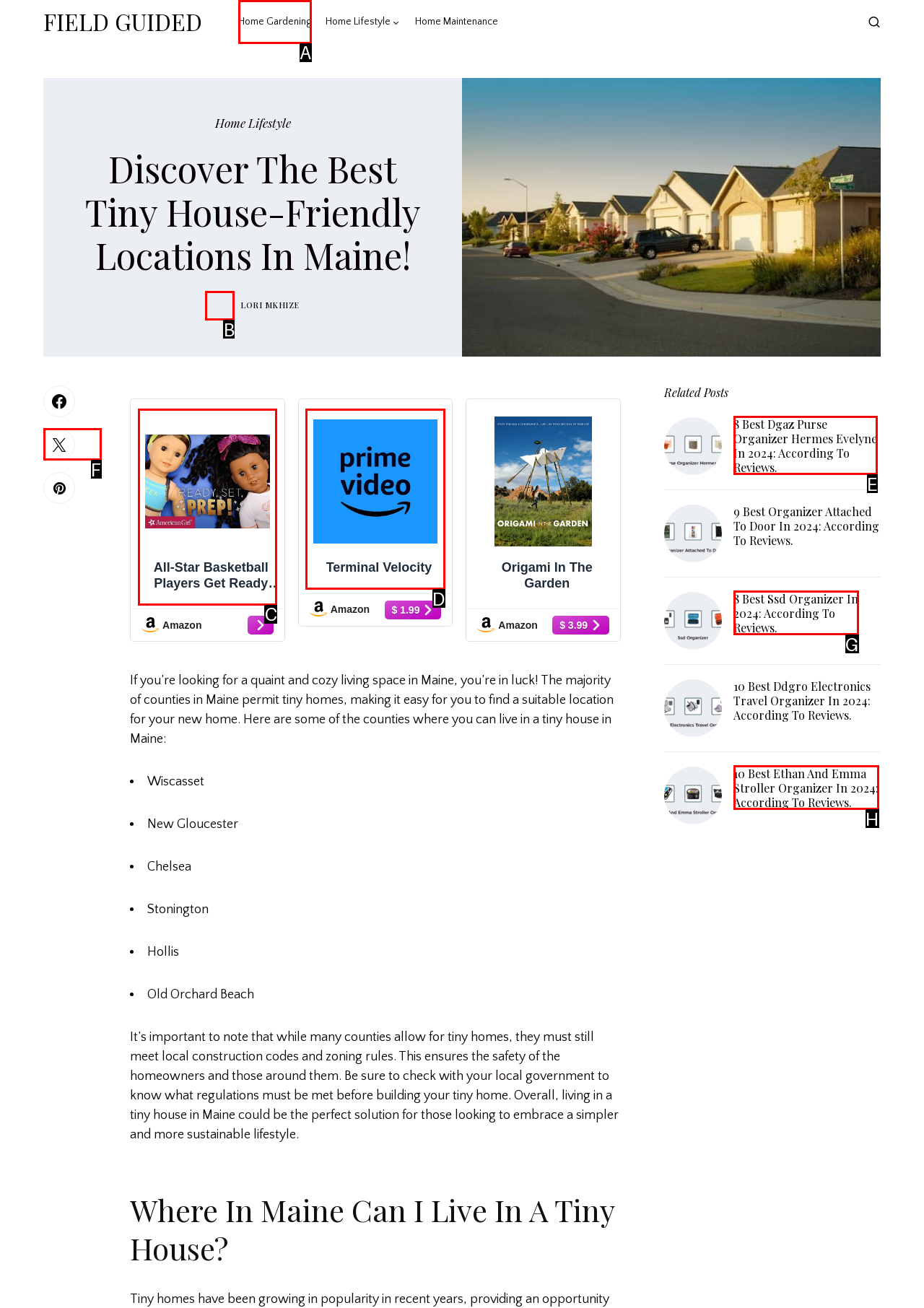Match the description to the correct option: Terminal Velocity
Provide the letter of the matching option directly.

D